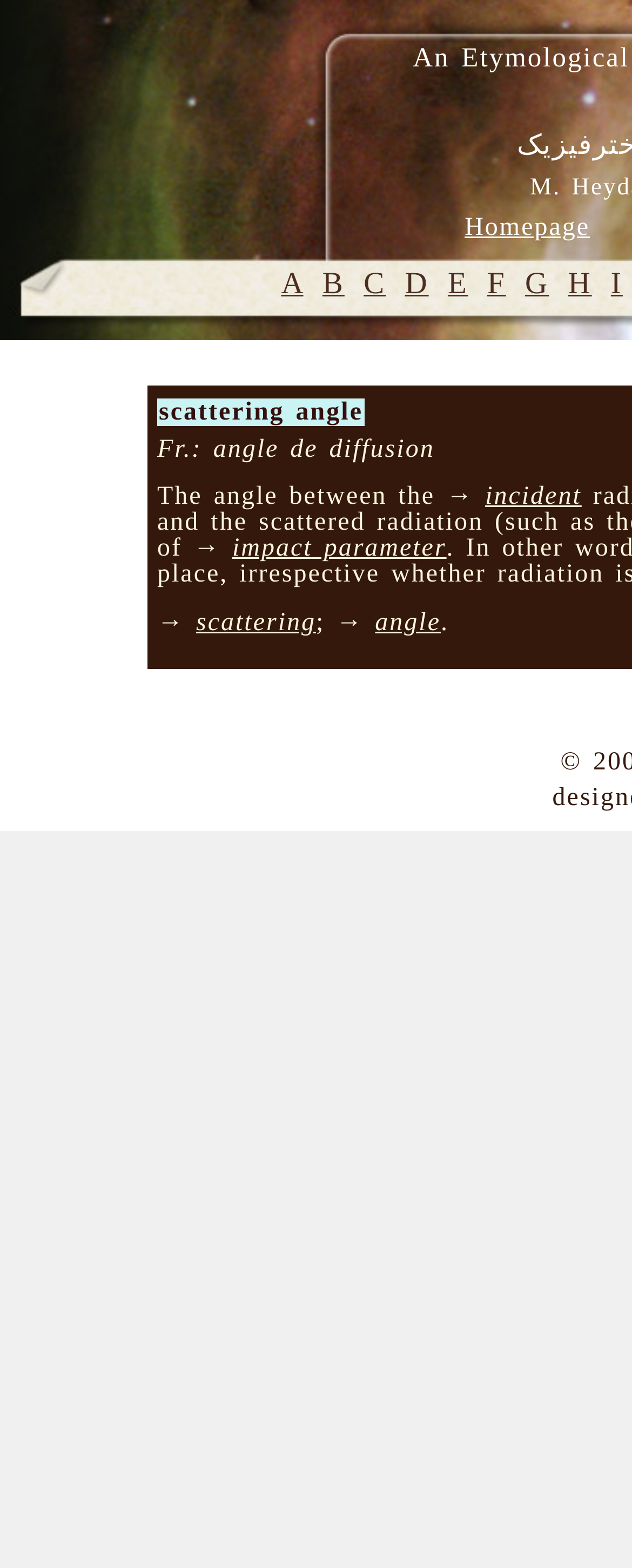Locate the bounding box coordinates of the segment that needs to be clicked to meet this instruction: "check scattering".

[0.31, 0.389, 0.5, 0.406]